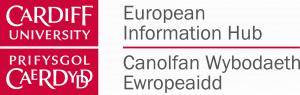What is the language of 'Canolfan Wybodiaeth Ewropéid'?
Refer to the image and respond with a one-word or short-phrase answer.

Welsh